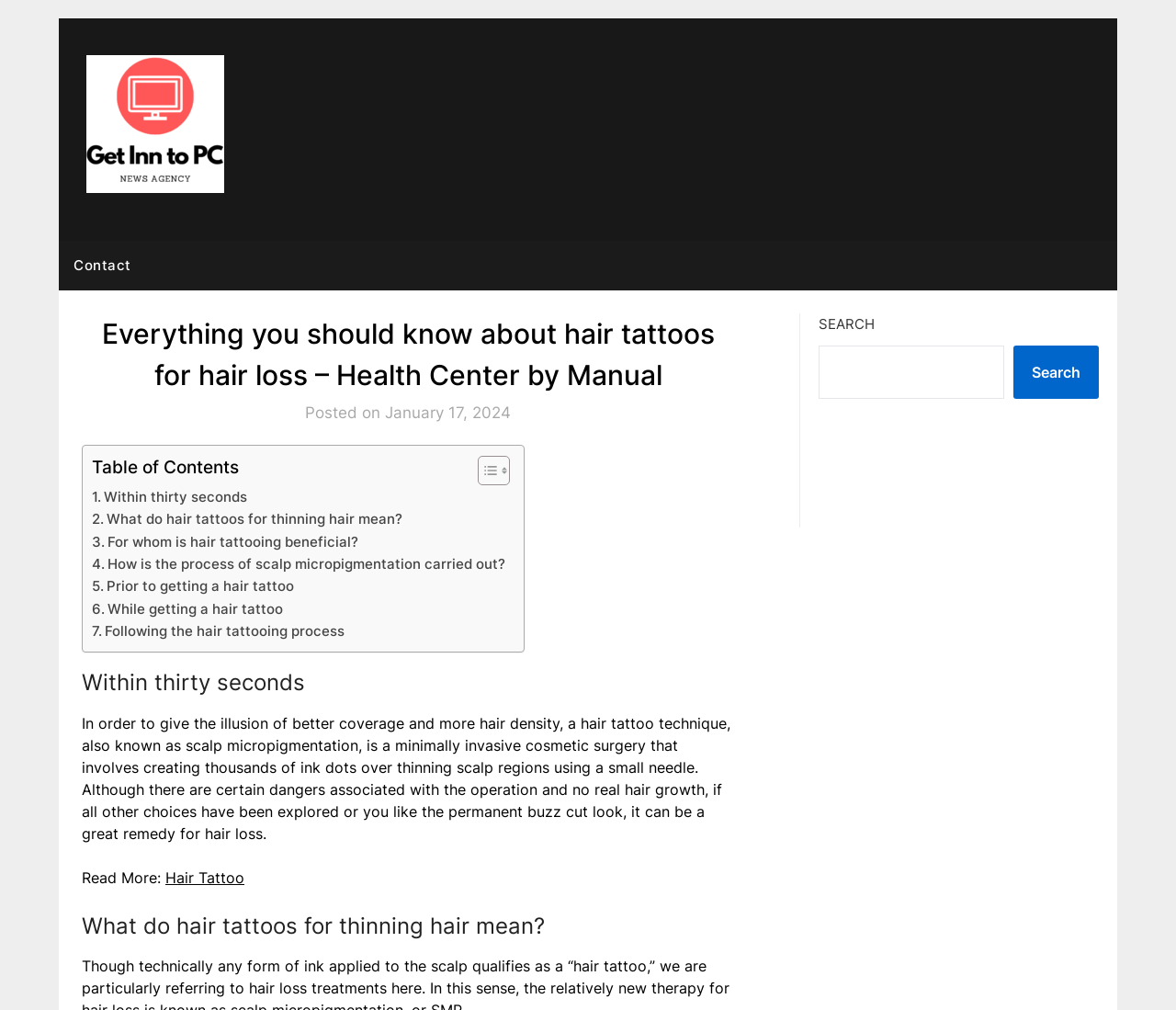Identify the bounding box coordinates for the UI element described as: "While getting a hair tattoo". The coordinates should be provided as four floats between 0 and 1: [left, top, right, bottom].

[0.078, 0.592, 0.241, 0.614]